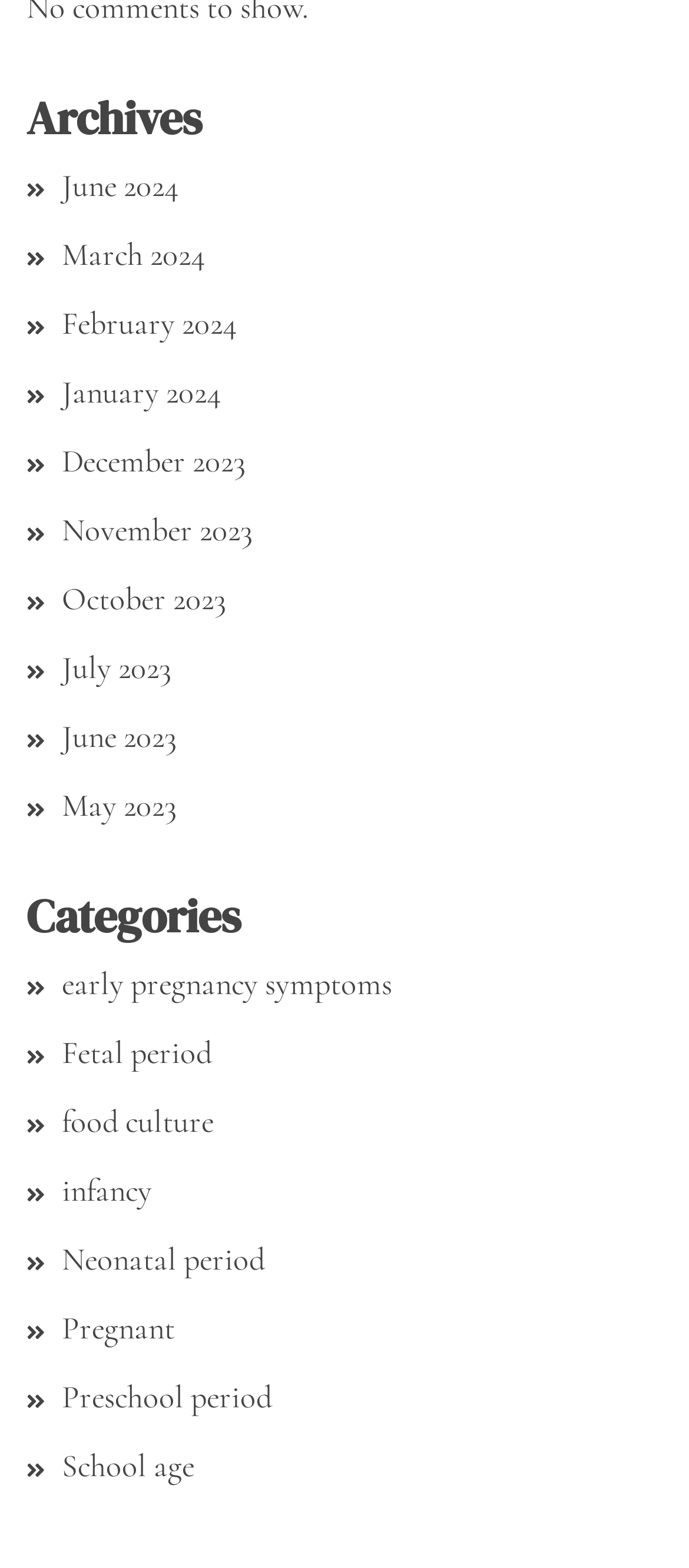Please locate the bounding box coordinates for the element that should be clicked to achieve the following instruction: "go to archives for December 2023". Ensure the coordinates are given as four float numbers between 0 and 1, i.e., [left, top, right, bottom].

[0.09, 0.281, 0.356, 0.306]